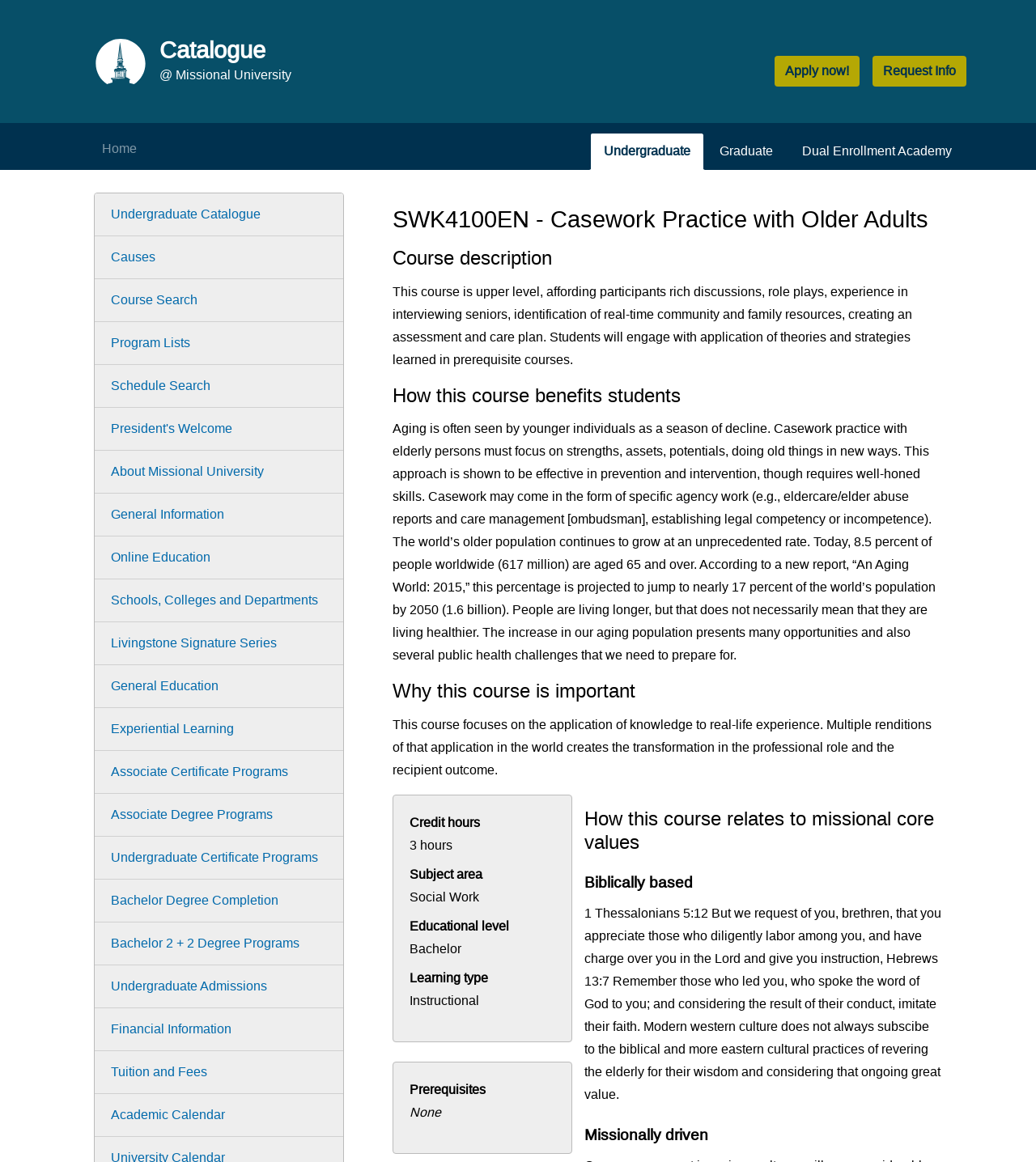What is the subject area of this course?
Provide a detailed and extensive answer to the question.

The subject area is obtained from the description list element 'Subject area' which is located in the middle of the webpage, providing details about the course.